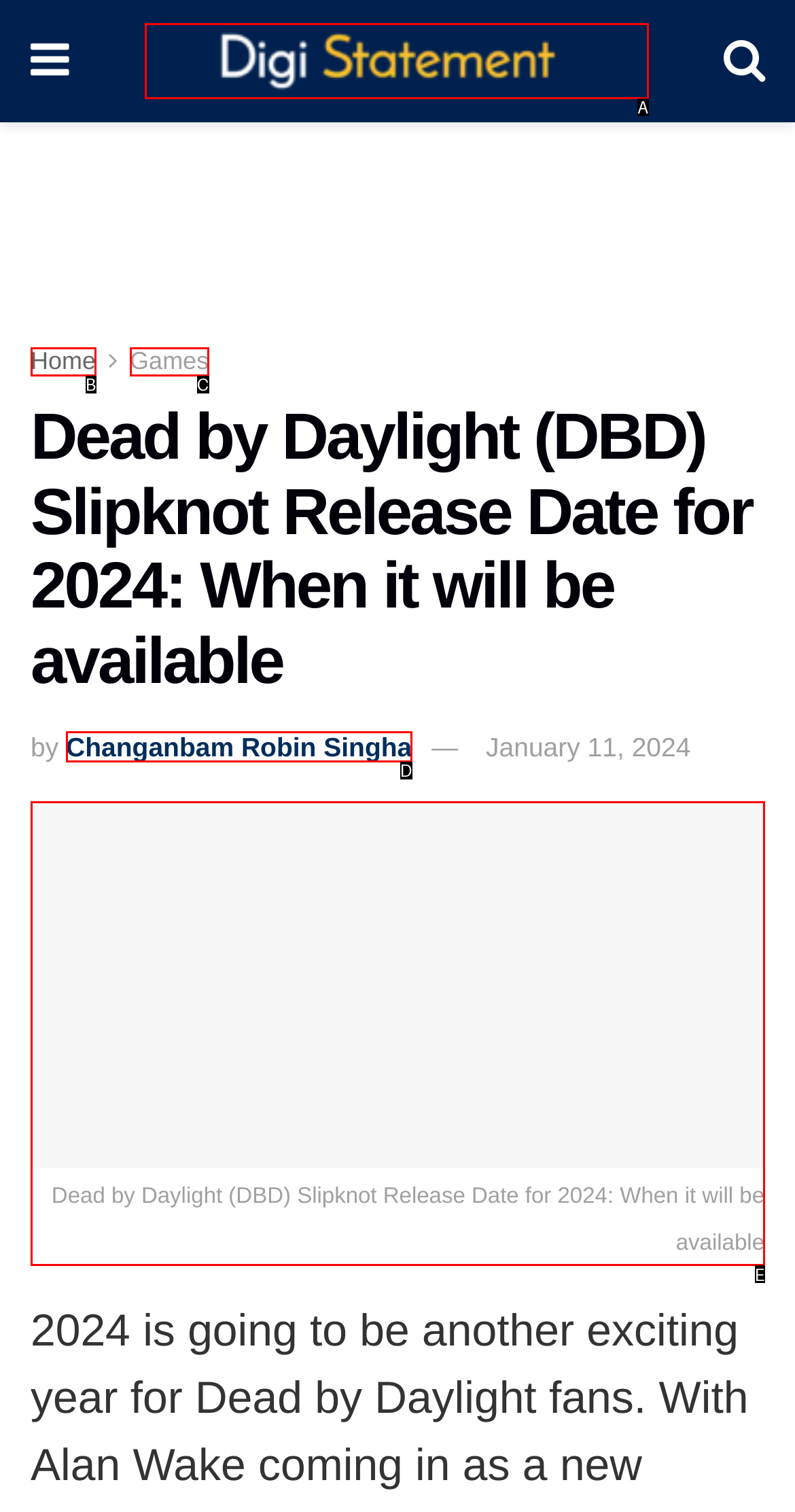Which option aligns with the description: alt="DigiStatement"? Respond by selecting the correct letter.

A